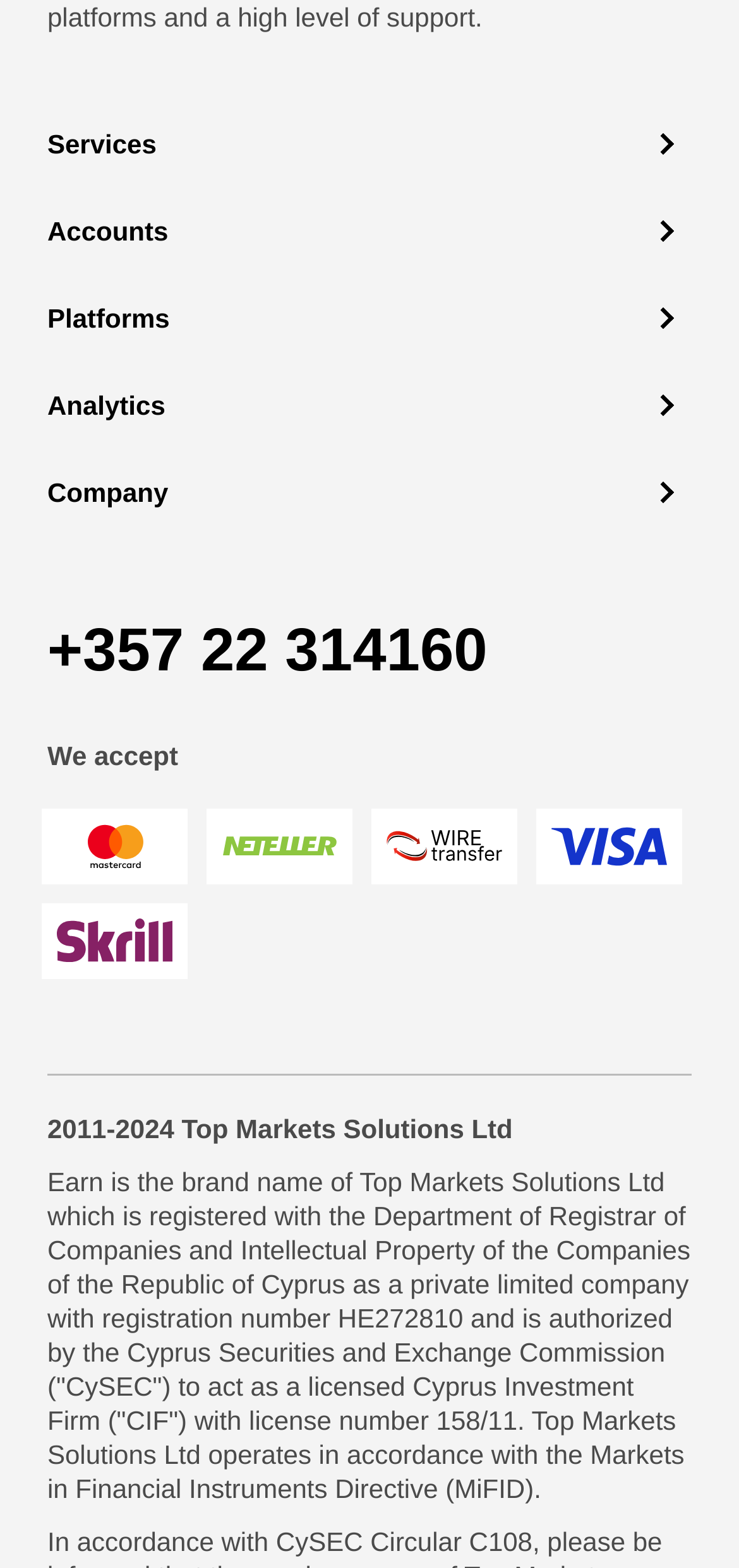Please identify the coordinates of the bounding box that should be clicked to fulfill this instruction: "Click the visa payment method".

[0.746, 0.525, 0.903, 0.554]